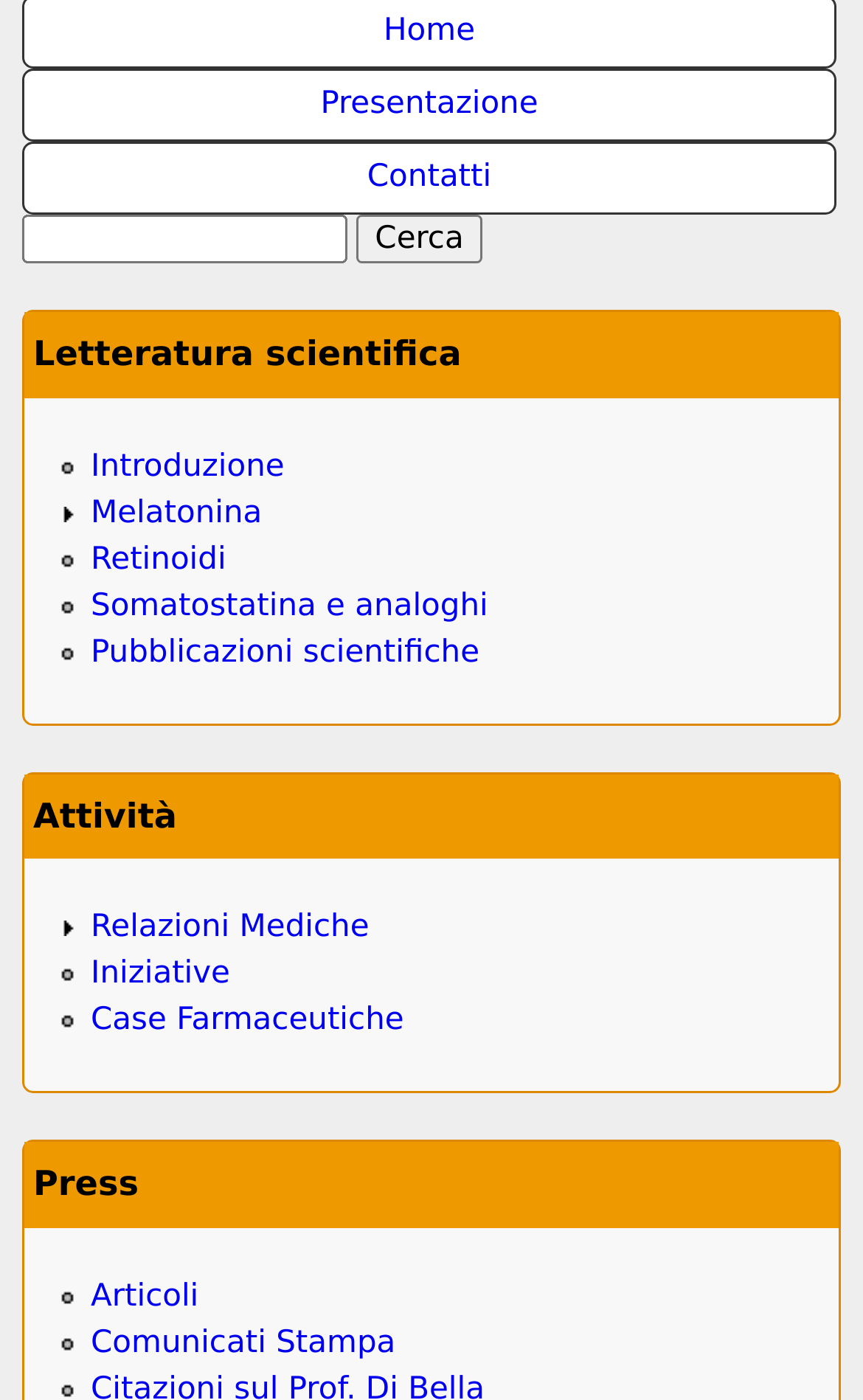Please predict the bounding box coordinates of the element's region where a click is necessary to complete the following instruction: "Search for something". The coordinates should be represented by four float numbers between 0 and 1, i.e., [left, top, right, bottom].

[0.026, 0.153, 0.403, 0.188]